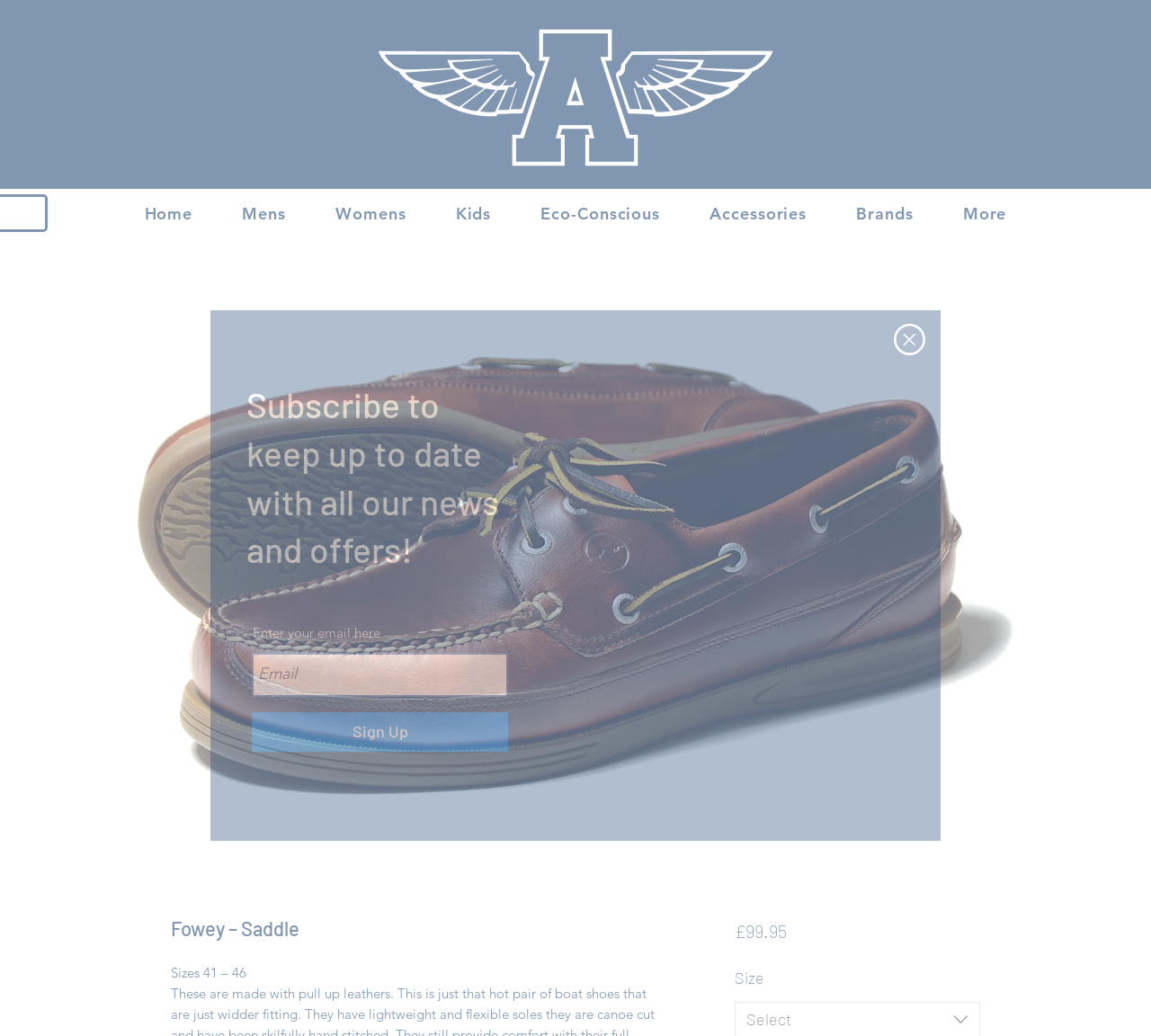What is the purpose of the textbox?
Using the details from the image, give an elaborate explanation to answer the question.

I found a textbox with a label 'Enter your email here *' which suggests that the purpose of the textbox is to enter an email address, likely for subscription or newsletter purposes.